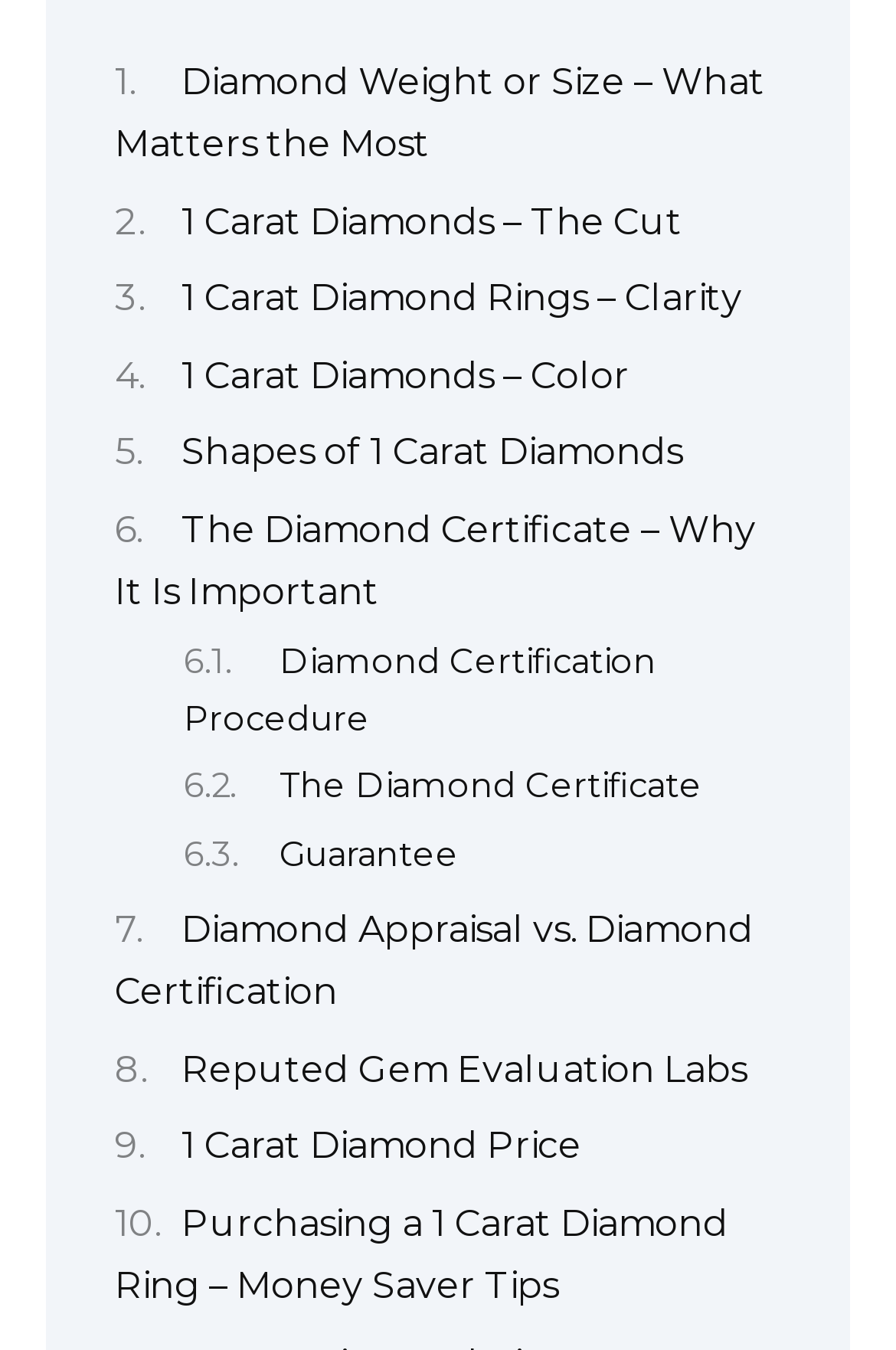What is the focus of the webpage regarding 1 carat diamond rings?
Look at the screenshot and respond with a single word or phrase.

Purchasing tips